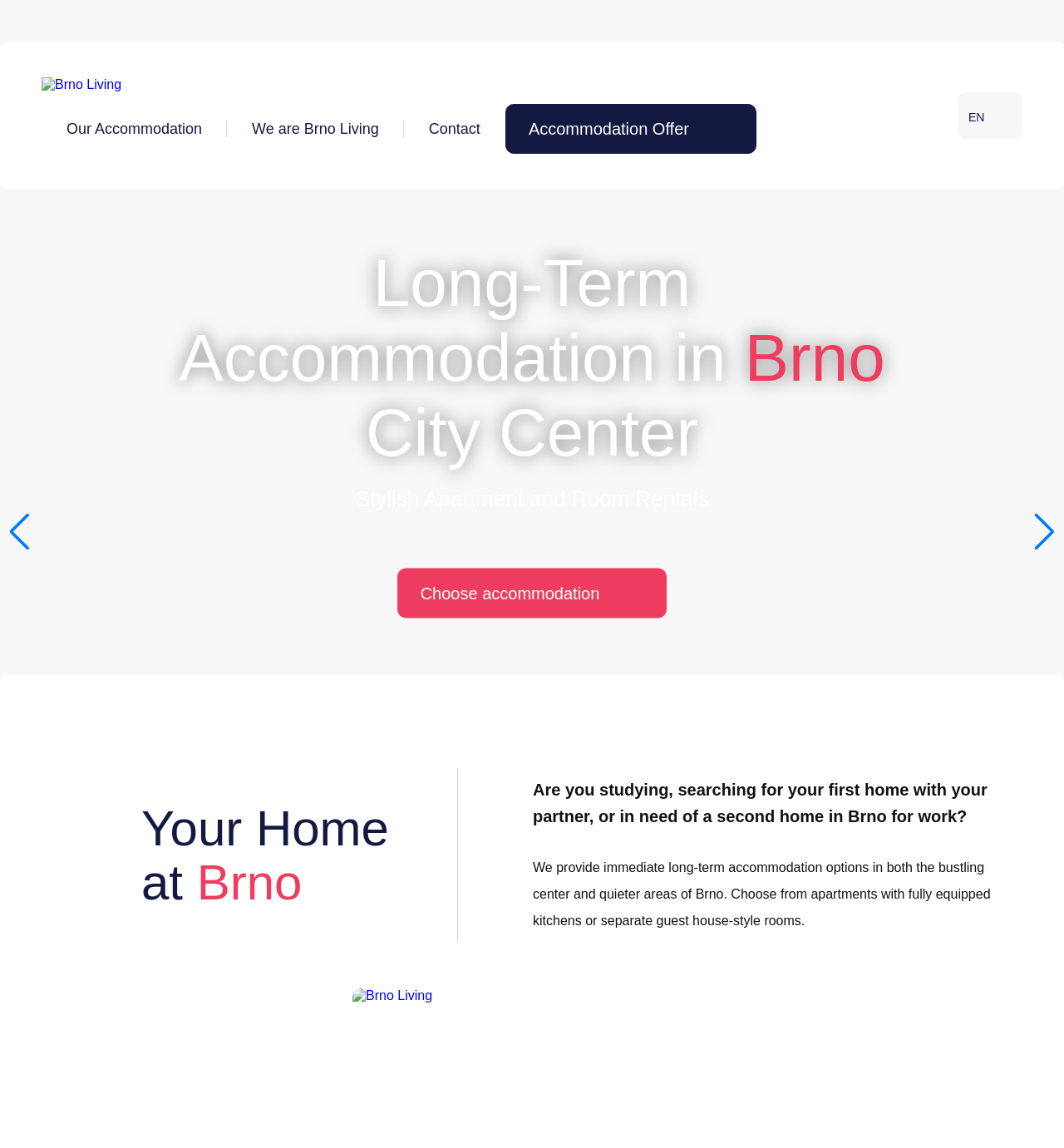Answer the question below using just one word or a short phrase: 
What types of rooms are available?

Apartments and rooms